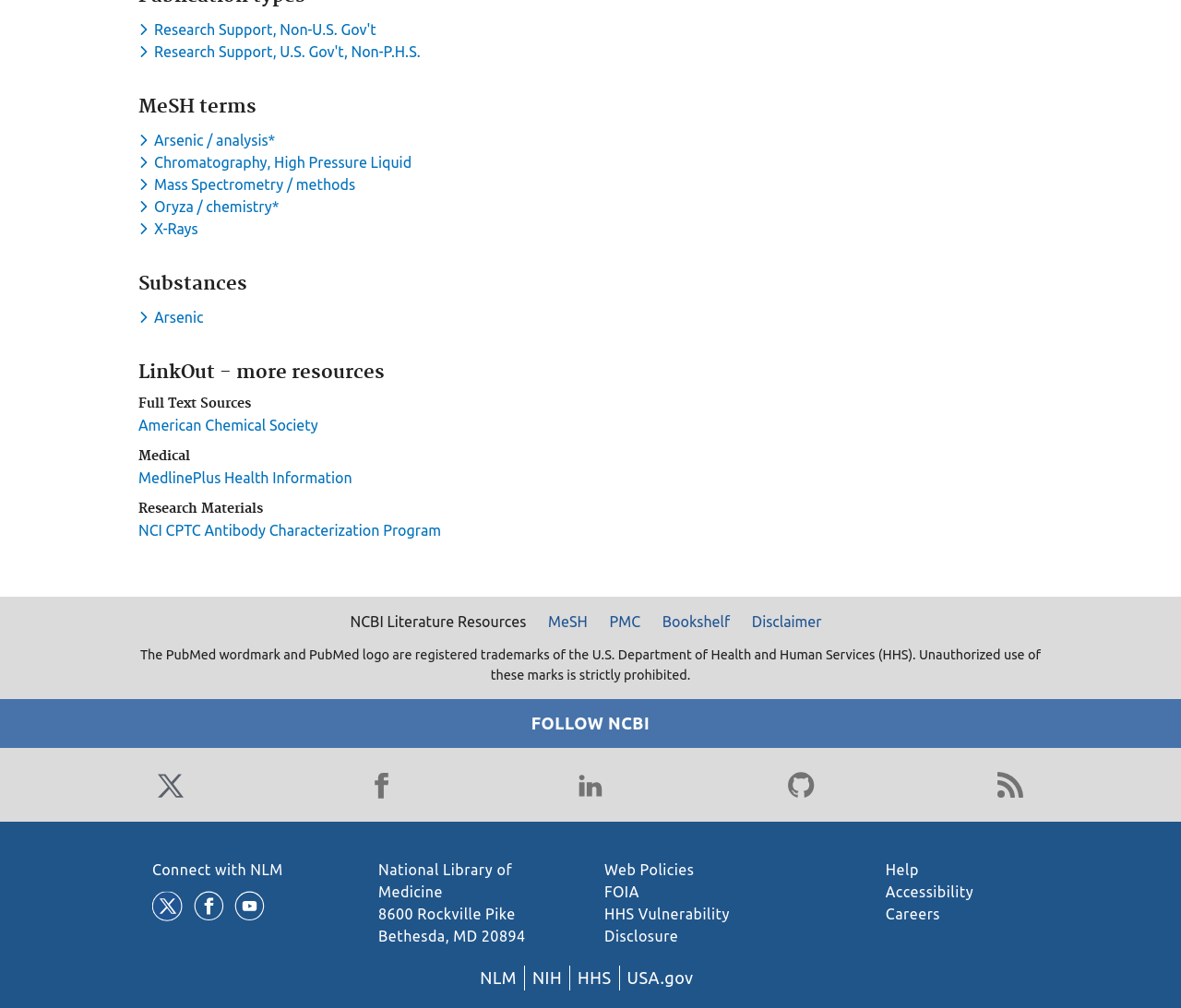Locate the bounding box coordinates of the clickable area to execute the instruction: "Toggle dropdown menu for keyword Research Support, Non-U.S. Gov't". Provide the coordinates as four float numbers between 0 and 1, represented as [left, top, right, bottom].

[0.117, 0.021, 0.322, 0.037]